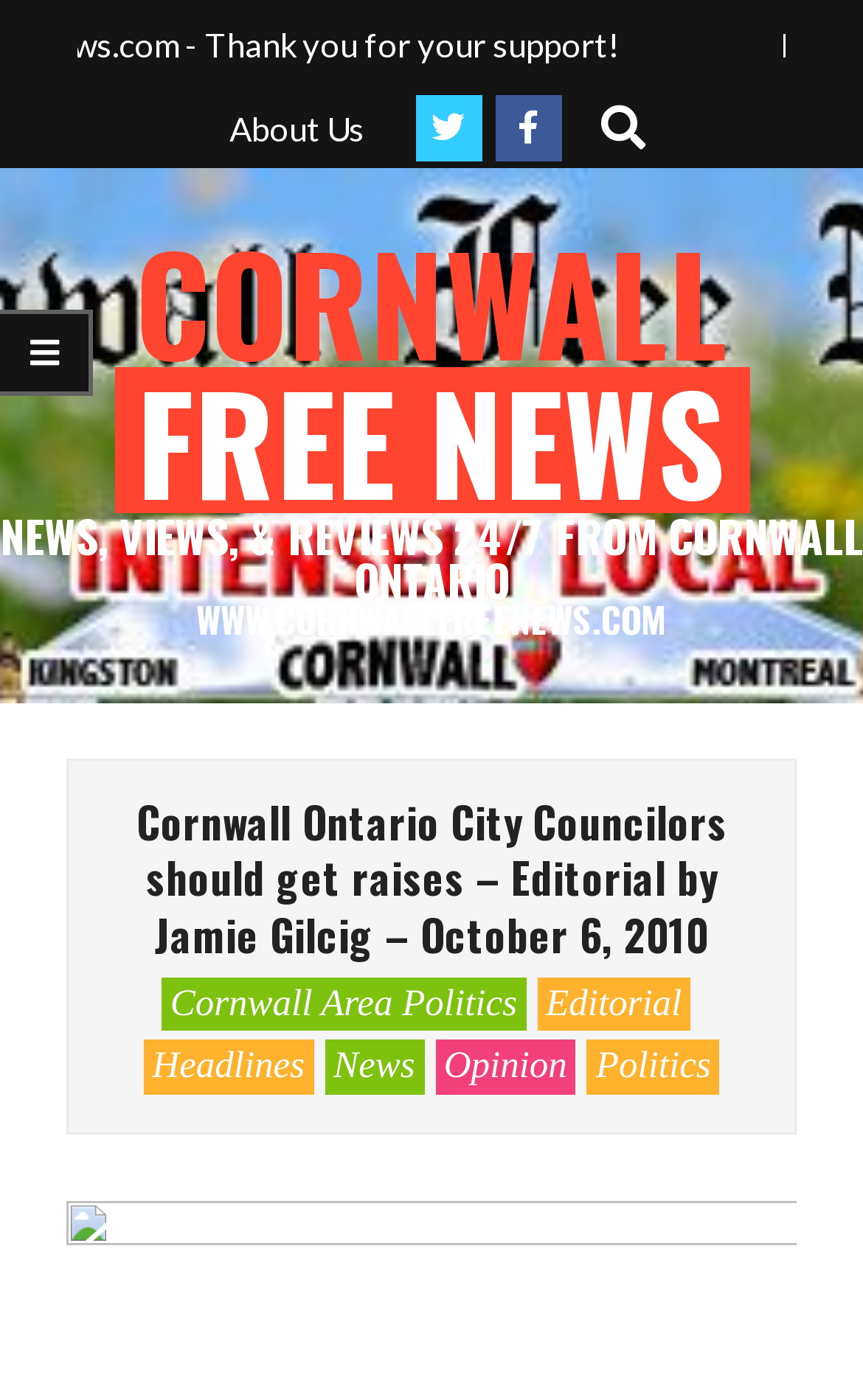Please identify the coordinates of the bounding box for the clickable region that will accomplish this instruction: "Visit Cornwall Area Politics".

[0.187, 0.698, 0.609, 0.737]